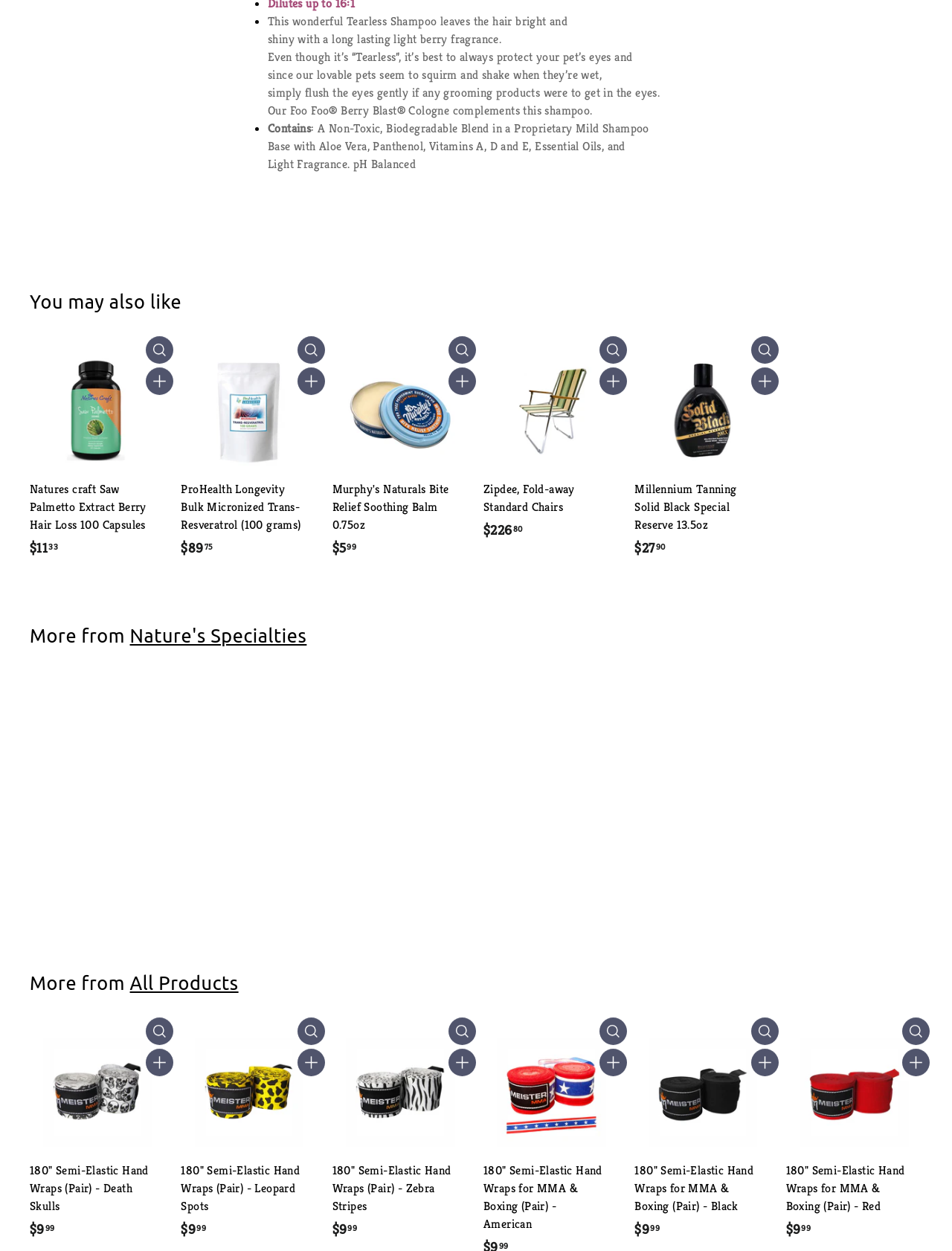What is the name of the cologne that complements this shampoo?
Answer the question using a single word or phrase, according to the image.

Foo Foo Berry Blast